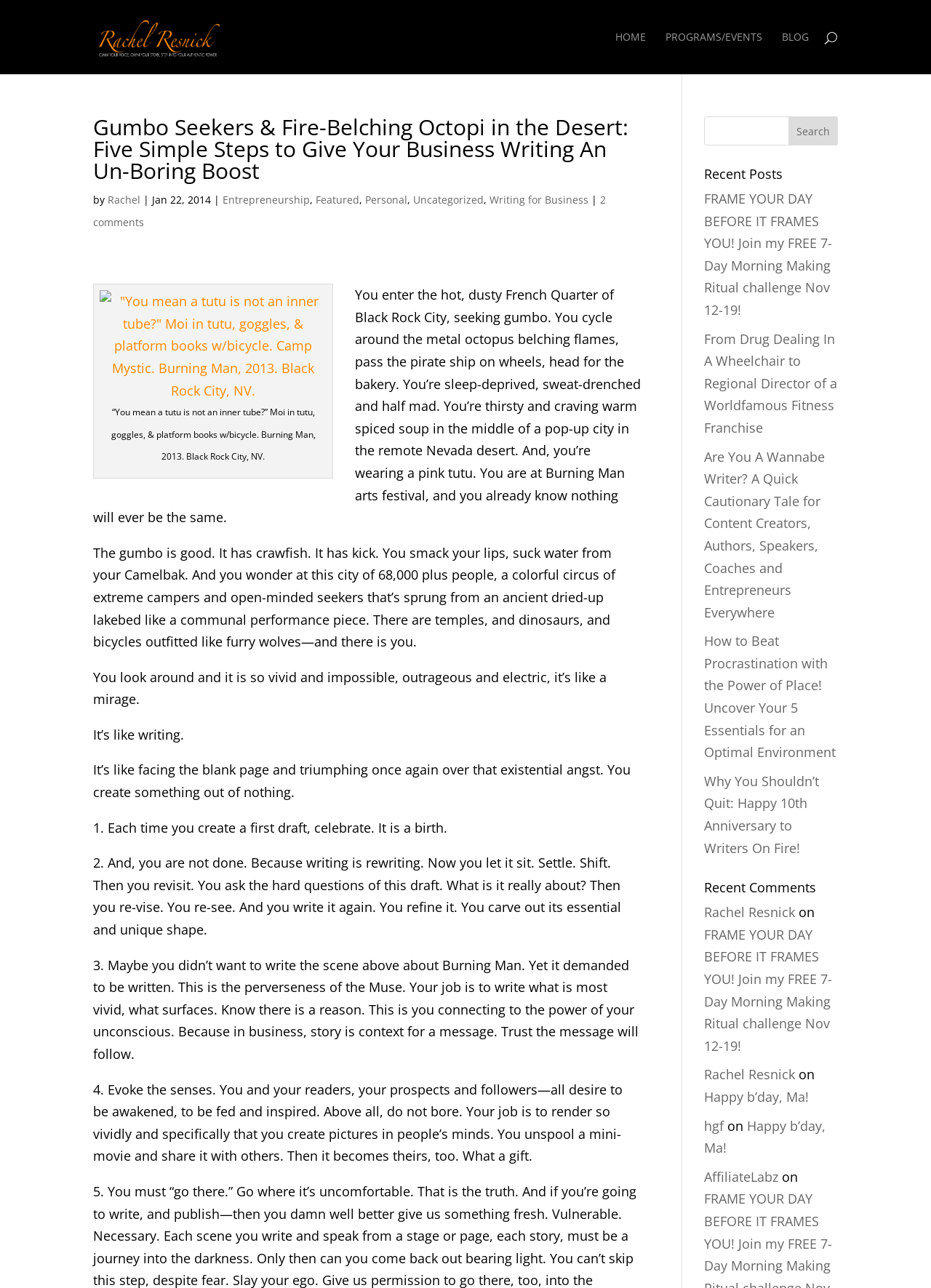Find the UI element described as: "Rachel Resnick" and predict its bounding box coordinates. Ensure the coordinates are four float numbers between 0 and 1, [left, top, right, bottom].

[0.756, 0.827, 0.854, 0.841]